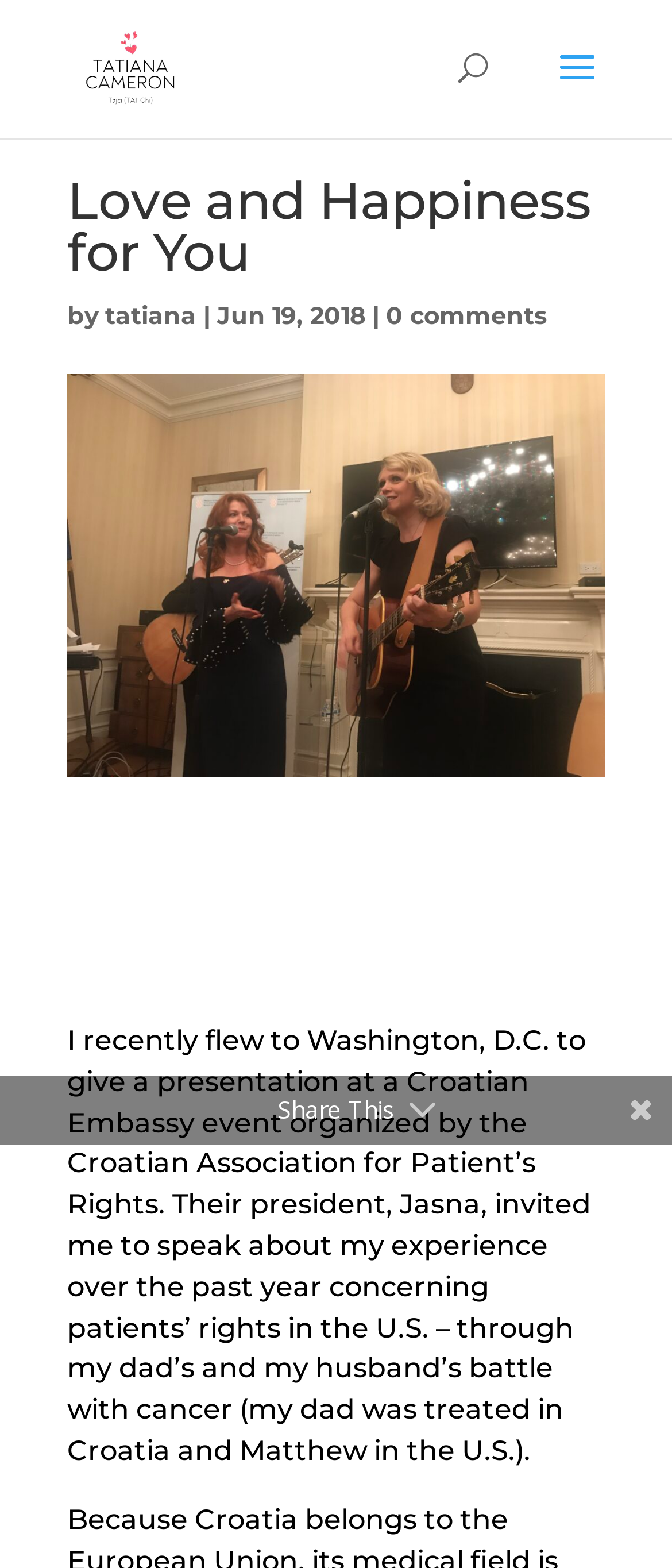Could you please study the image and provide a detailed answer to the question:
What is the topic of the presentation?

The topic of the presentation is mentioned in the text as 'patients' rights in the U.S.' which is related to the author's experience with her dad's and husband's battle with cancer.